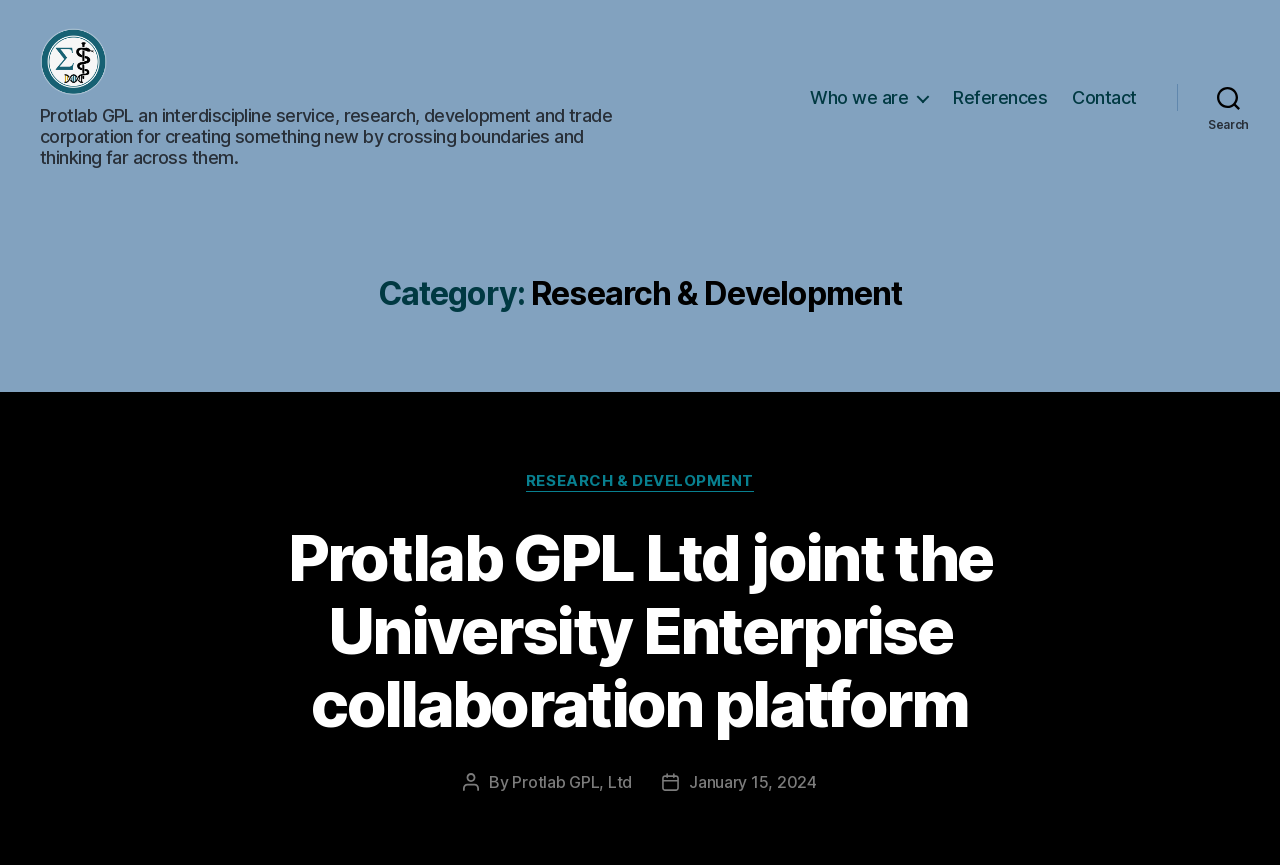Pinpoint the bounding box coordinates of the clickable element to carry out the following instruction: "read about attorneys and agents."

None